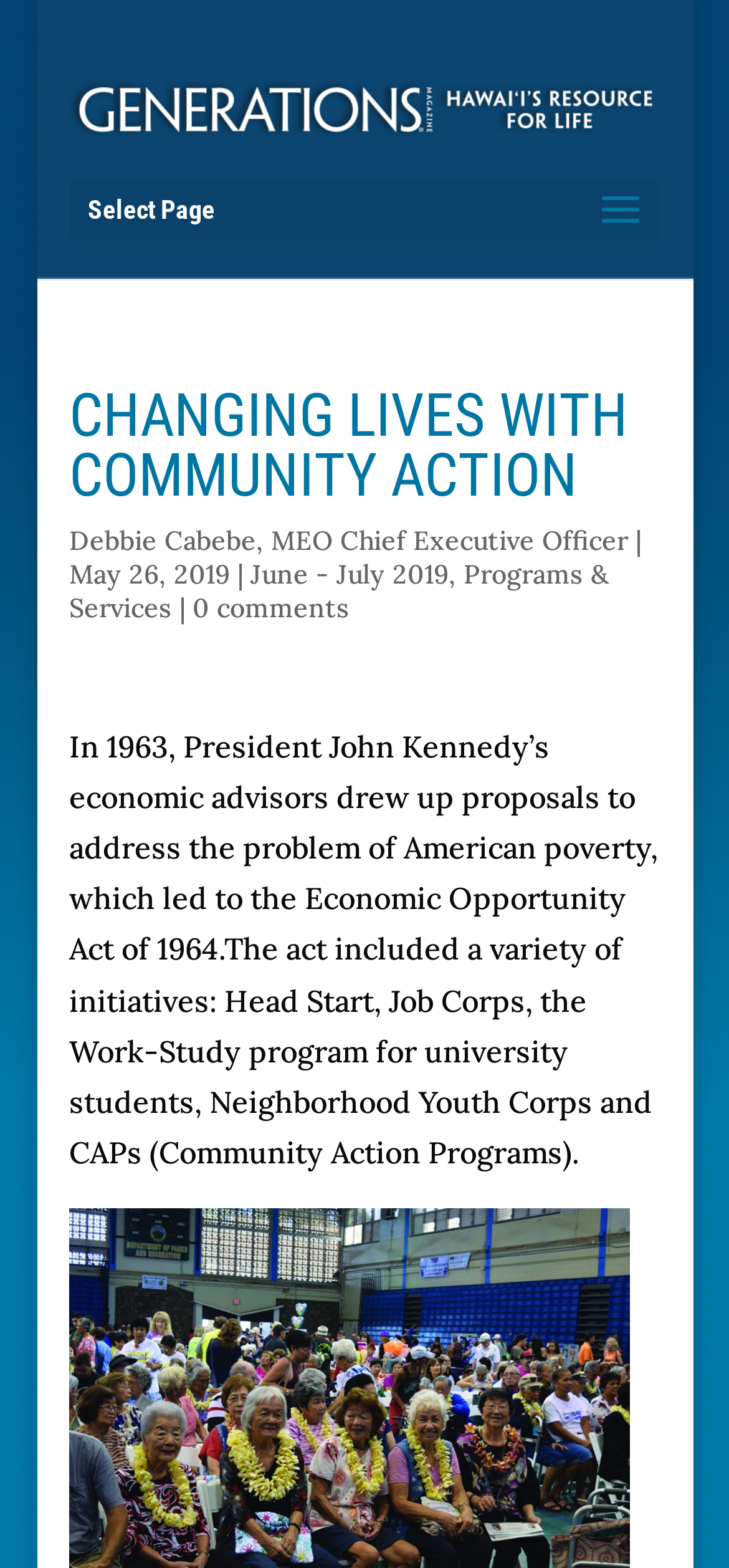What is the topic of the article?
Give a one-word or short phrase answer based on the image.

Economic Opportunity Act of 1964